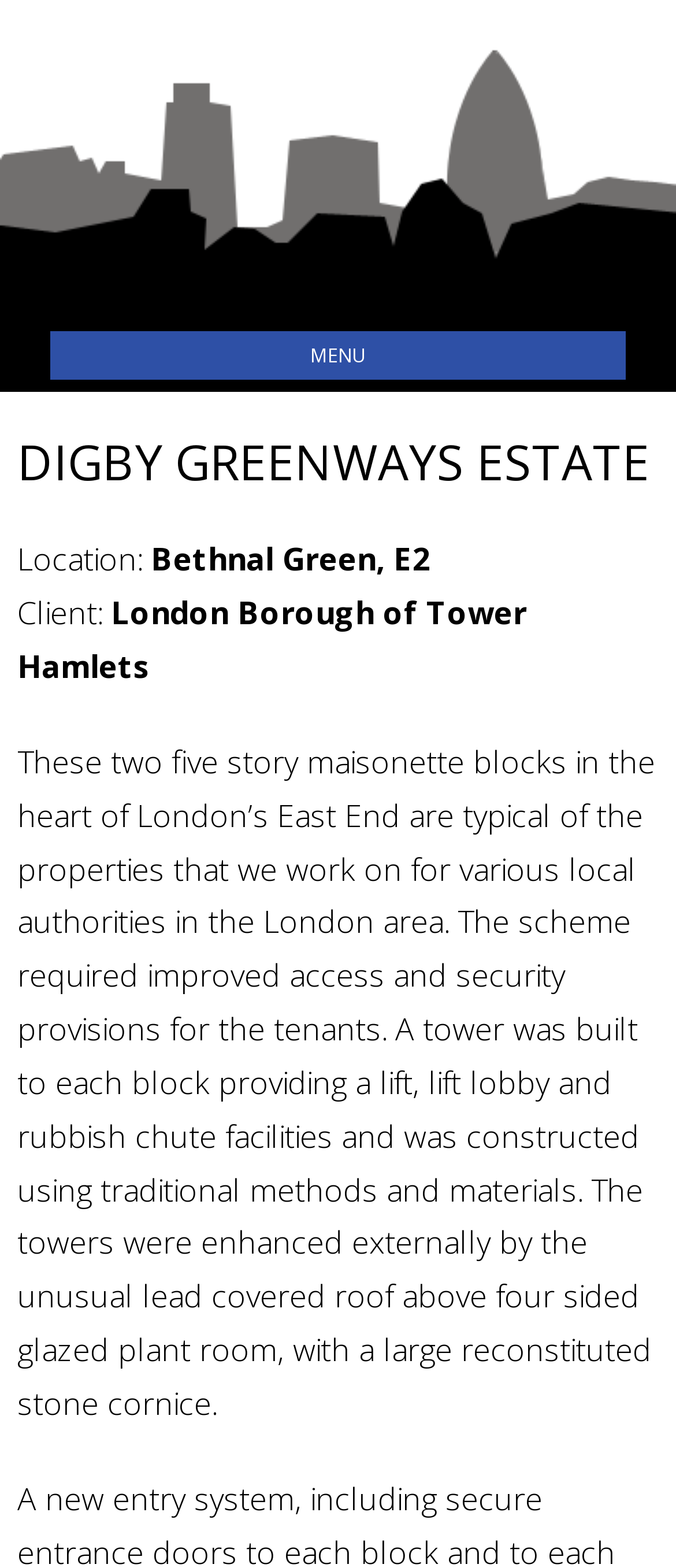What is the location of Digby Greenways Estate?
Answer the question with as much detail as you can, using the image as a reference.

I found the answer by looking at the 'Location:' label and its corresponding text 'Bethnal Green, E2' on the webpage.